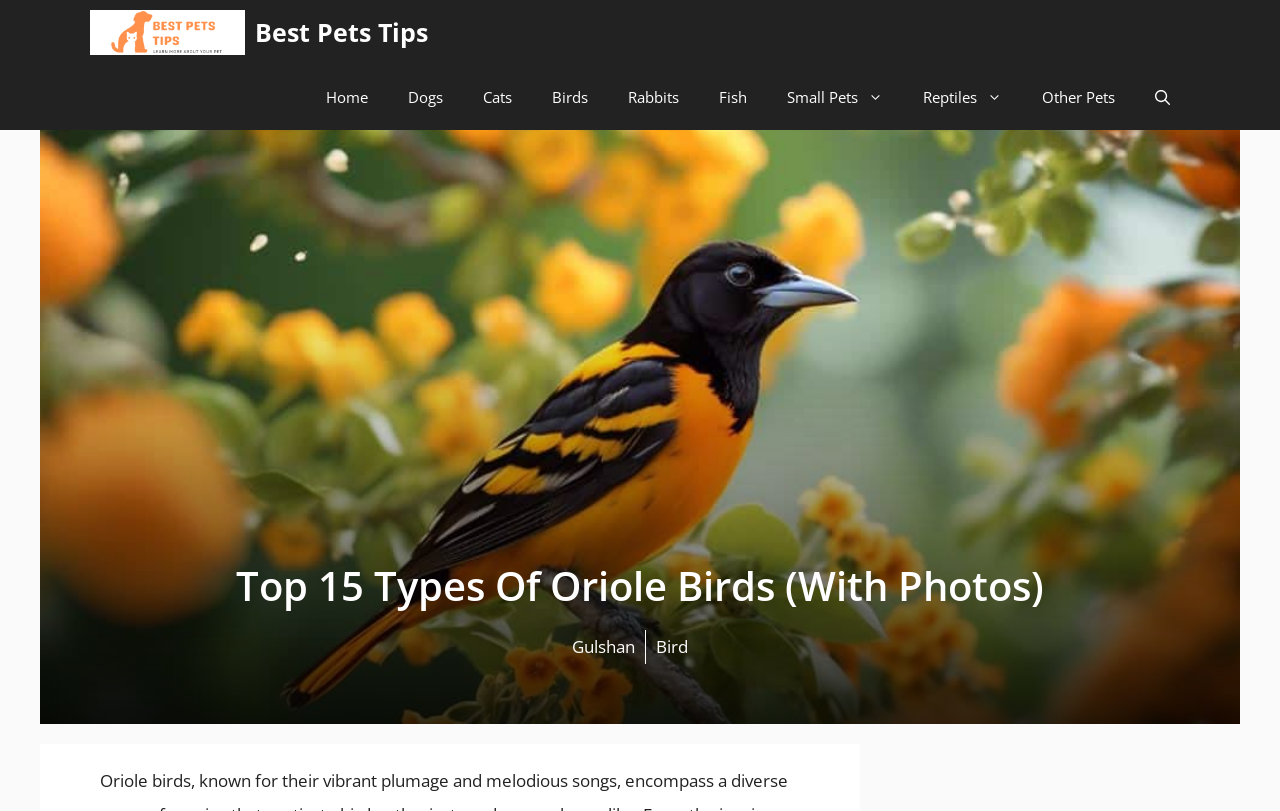Given the element description "Other Pets" in the screenshot, predict the bounding box coordinates of that UI element.

[0.798, 0.08, 0.887, 0.16]